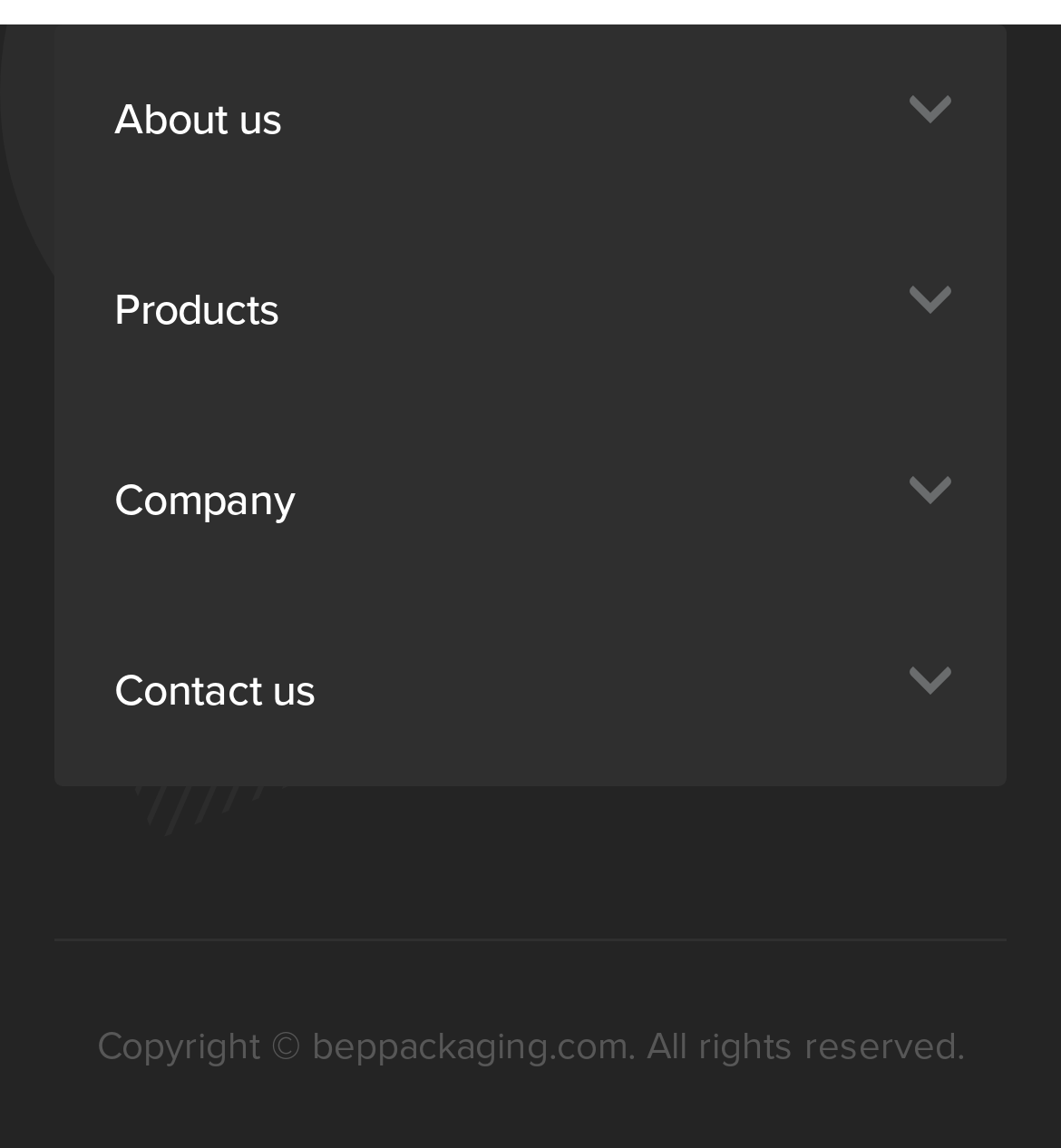Provide the bounding box coordinates of the UI element that matches the description: "Rigid Paper Boxes".

[0.103, 0.618, 0.49, 0.67]